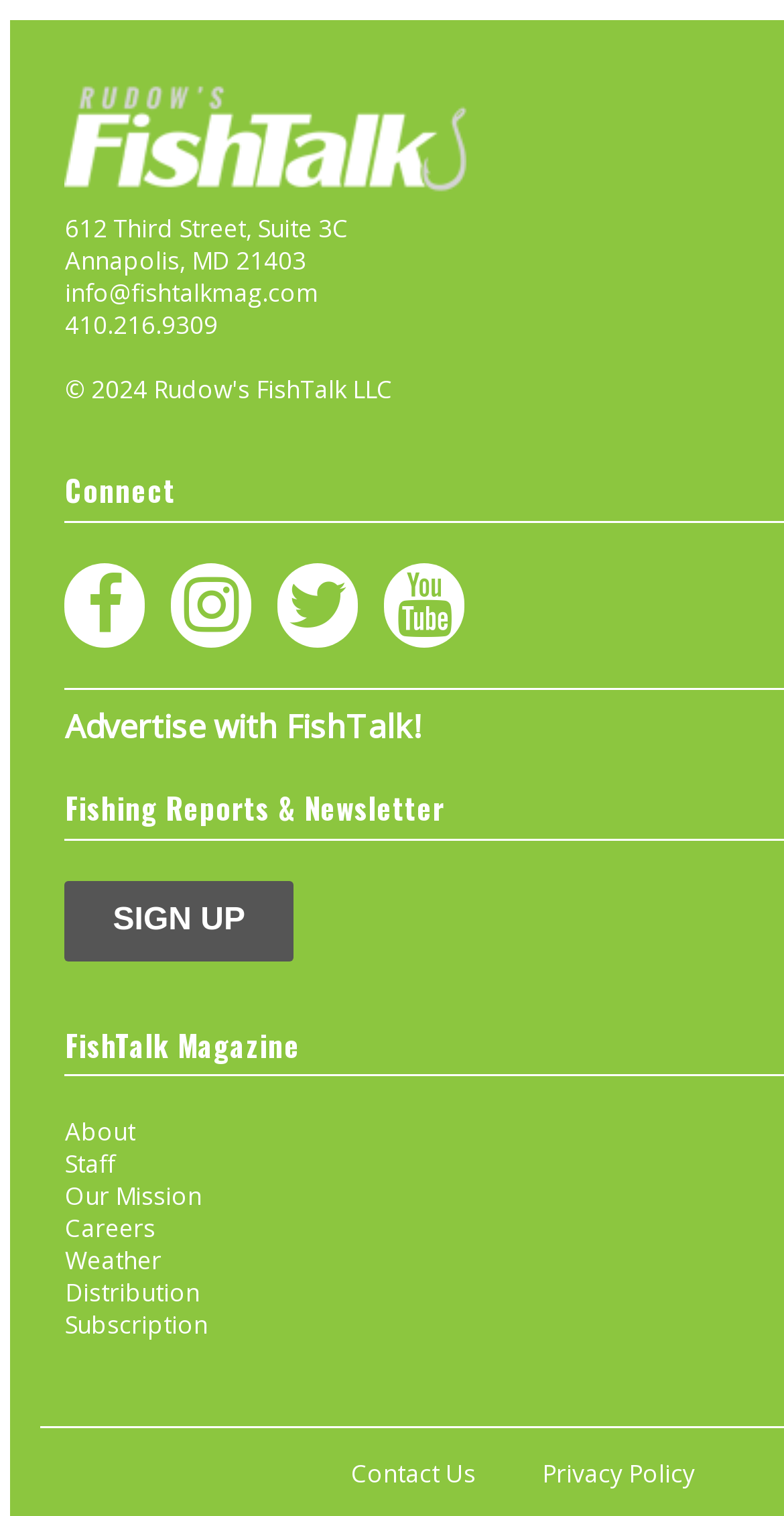Highlight the bounding box coordinates of the element you need to click to perform the following instruction: "Check the 'Weather' page."

[0.083, 0.82, 0.206, 0.843]